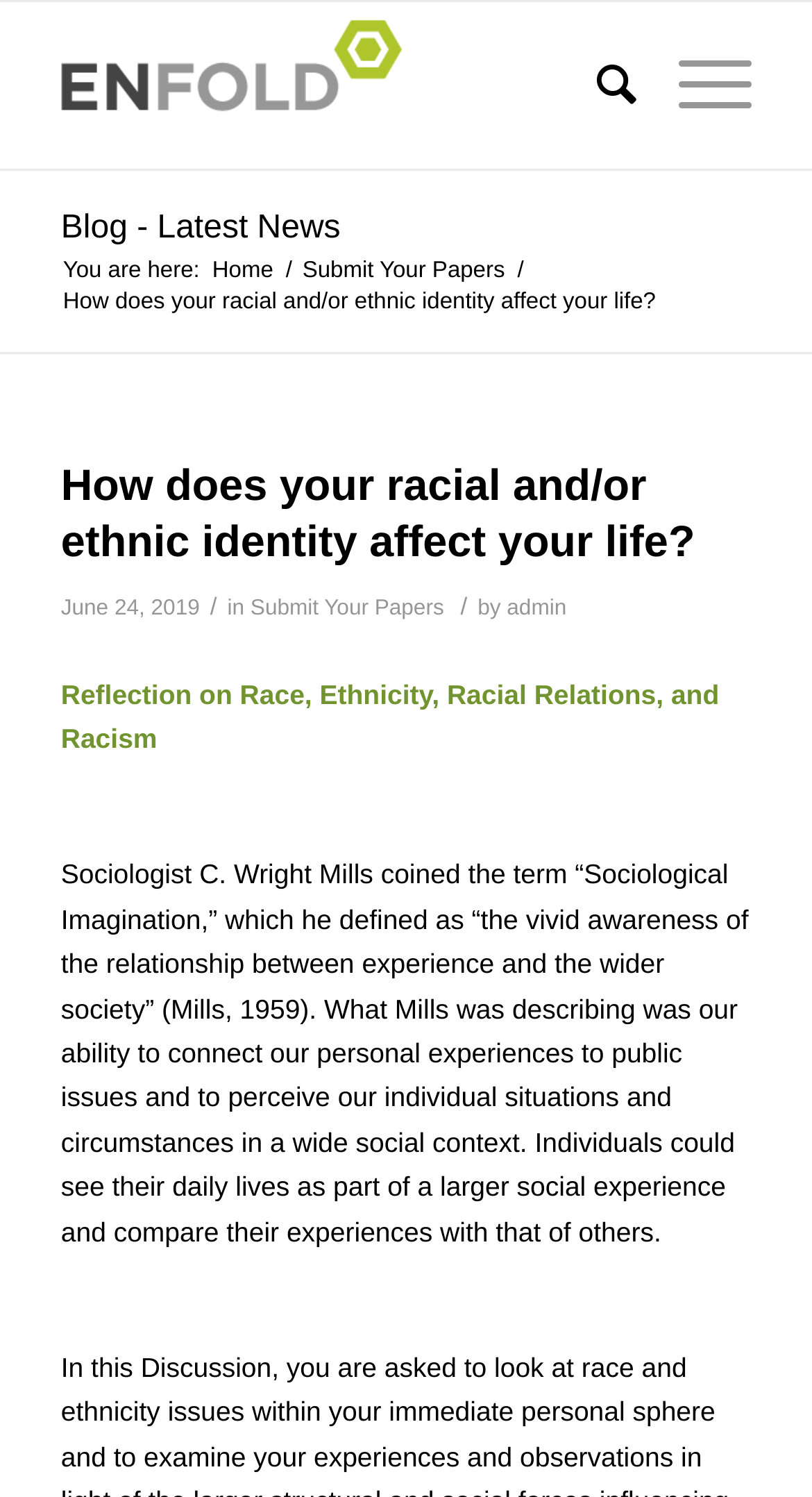How many links are in the top navigation menu?
Refer to the image and respond with a one-word or short-phrase answer.

3